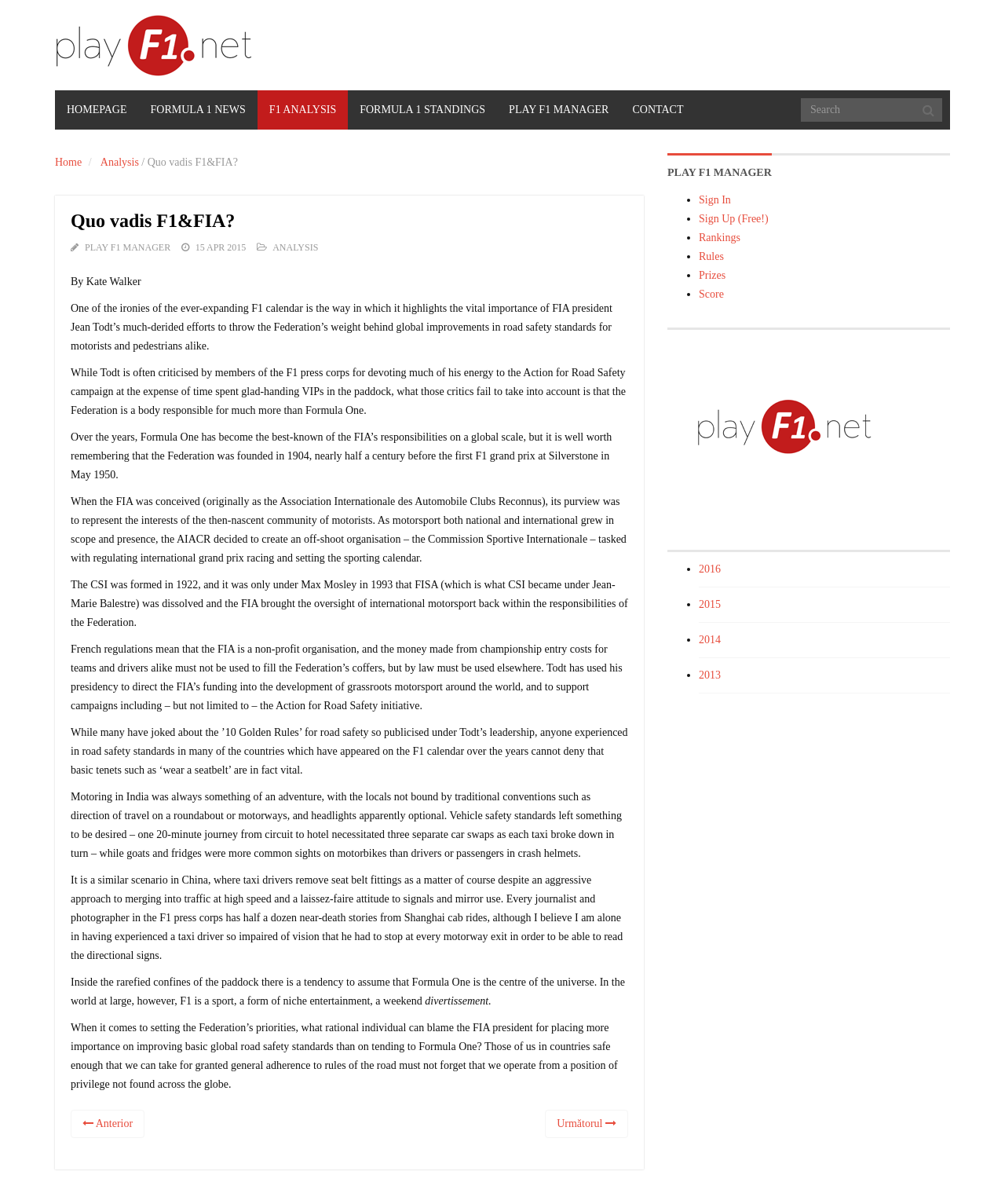Determine the bounding box coordinates for the clickable element to execute this instruction: "Sign in to PLAY F1 MANAGER". Provide the coordinates as four float numbers between 0 and 1, i.e., [left, top, right, bottom].

[0.695, 0.161, 0.727, 0.171]